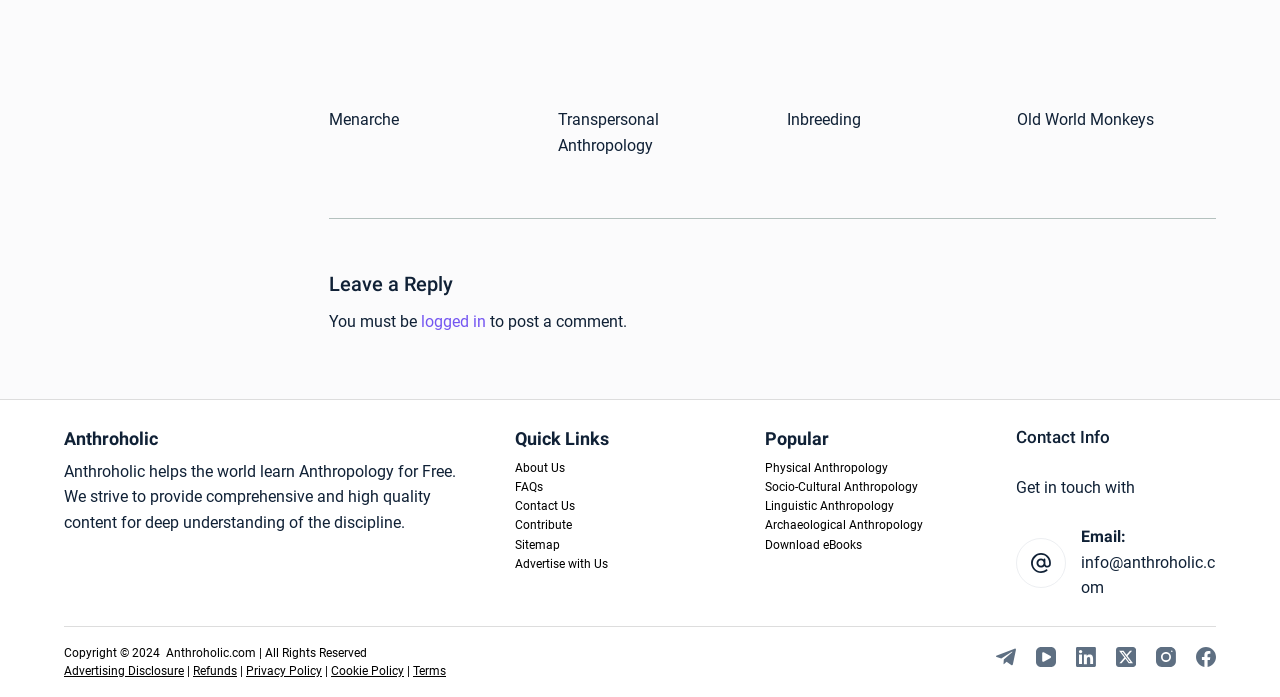Can you show the bounding box coordinates of the region to click on to complete the task described in the instruction: "Click on ALERTS"?

None